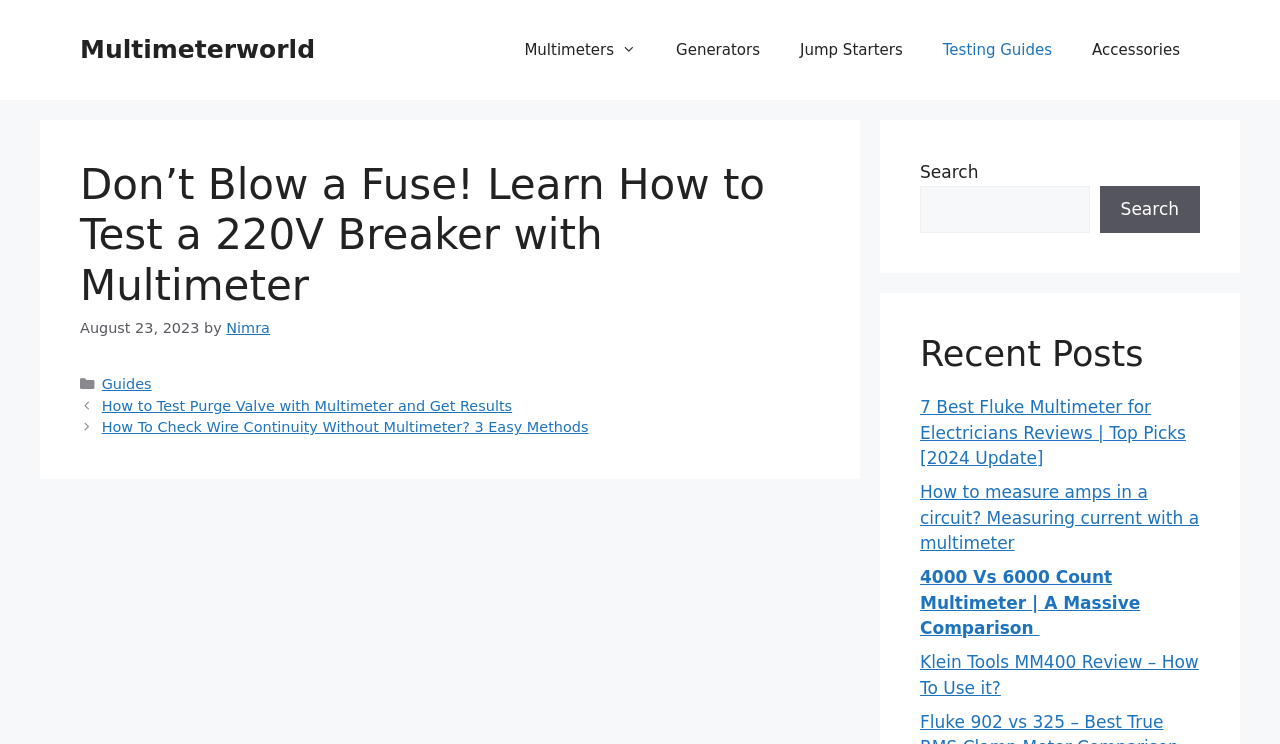Could you provide the bounding box coordinates for the portion of the screen to click to complete this instruction: "Explore the Testing Guides section"?

[0.721, 0.027, 0.838, 0.108]